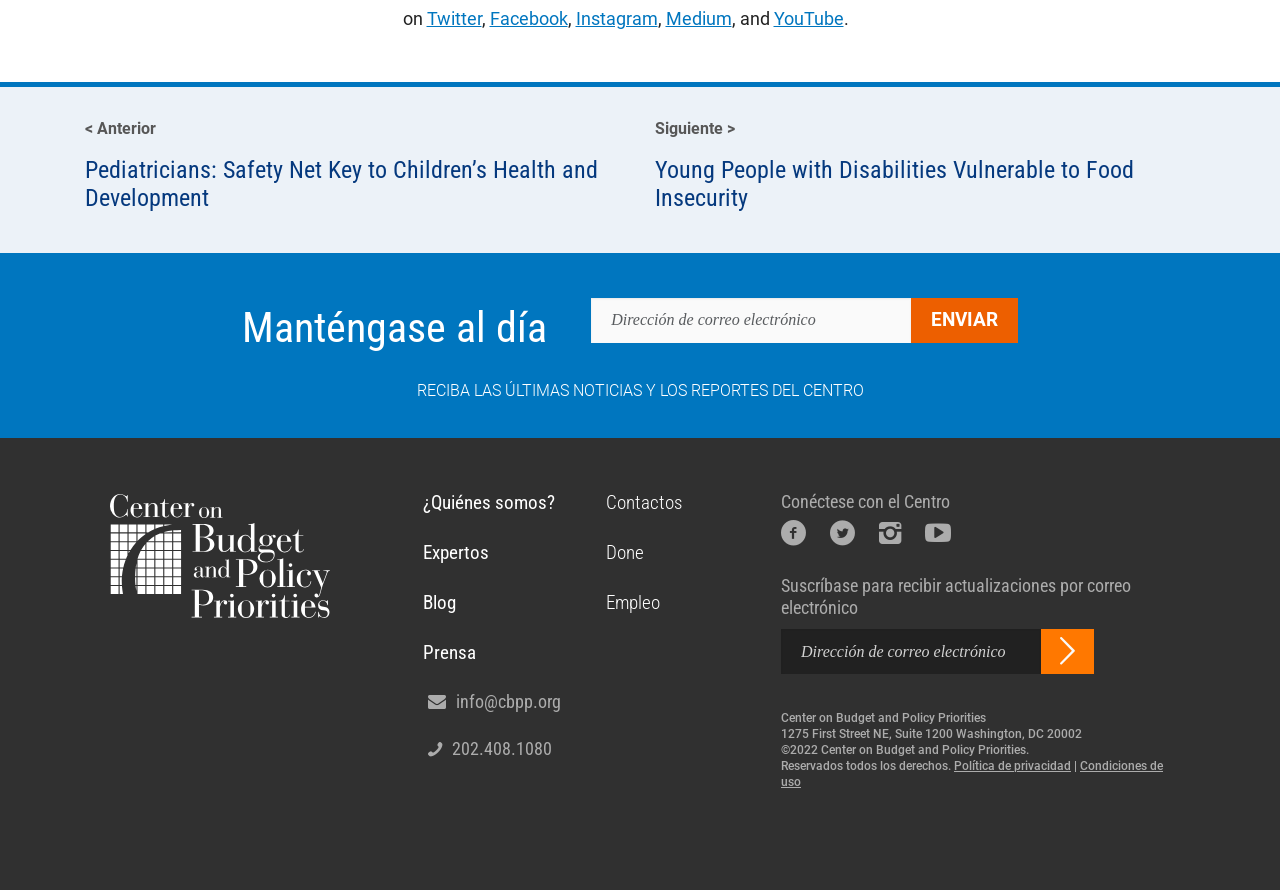Please identify the bounding box coordinates of the element I need to click to follow this instruction: "Click on Twitter".

[0.333, 0.009, 0.376, 0.033]